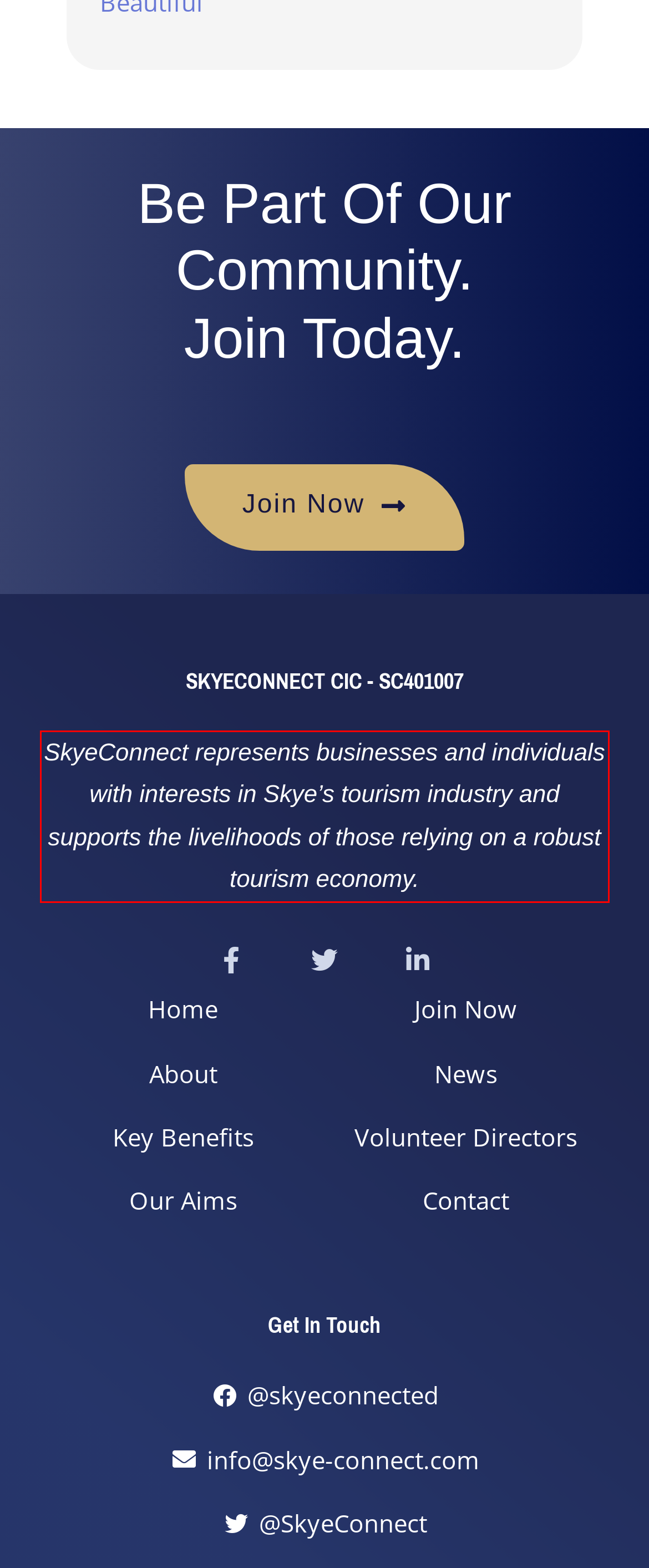Please identify the text within the red rectangular bounding box in the provided webpage screenshot.

SkyeConnect represents businesses and individuals with interests in Skye’s tourism industry and supports the livelihoods of those relying on a robust tourism economy.